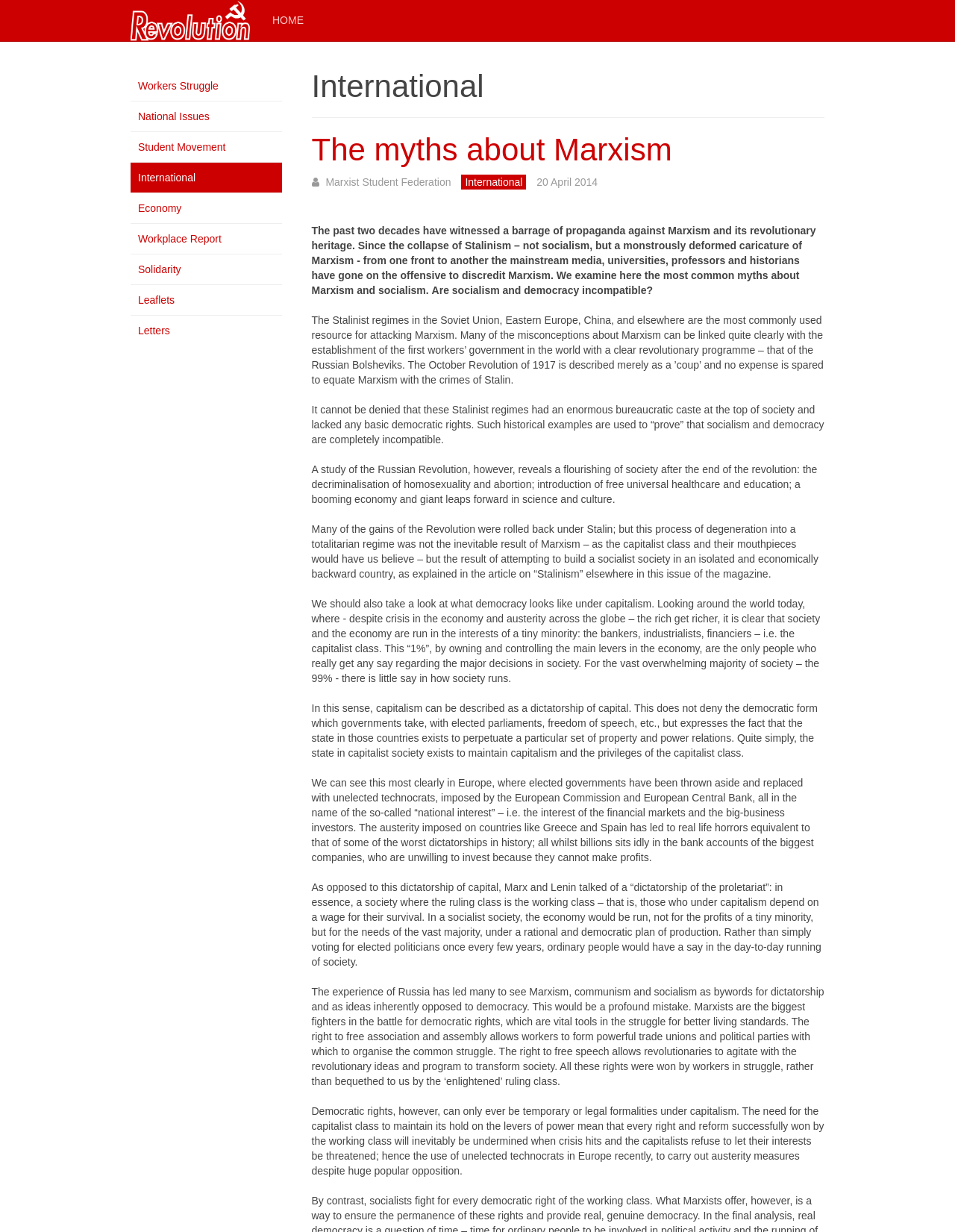What is the author's view on socialism and democracy?
Please provide a single word or phrase as the answer based on the screenshot.

They are compatible